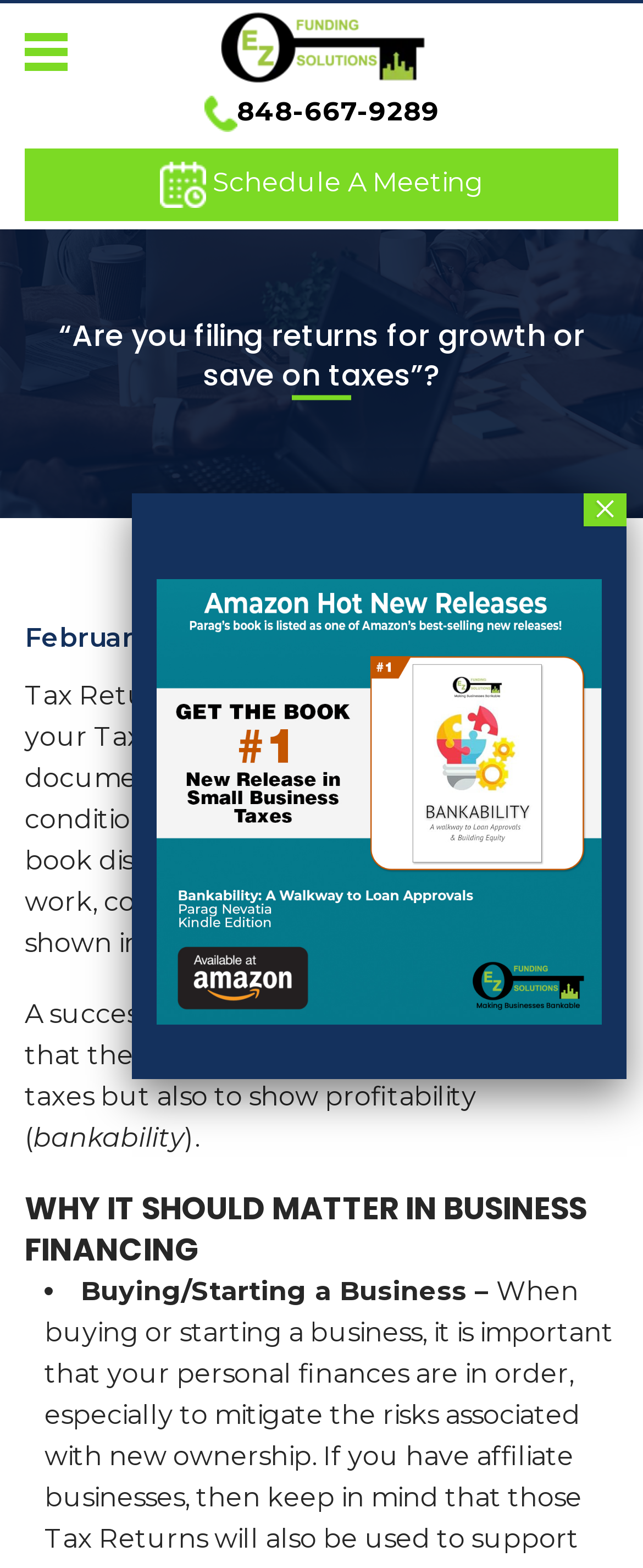What is the action to take to discuss business growth?
Look at the image and provide a detailed response to the question.

I found this by looking at the link element with the text 'Schedule A Meeting' which is located at the top of the page, suggesting that scheduling a meeting is a way to discuss business growth.